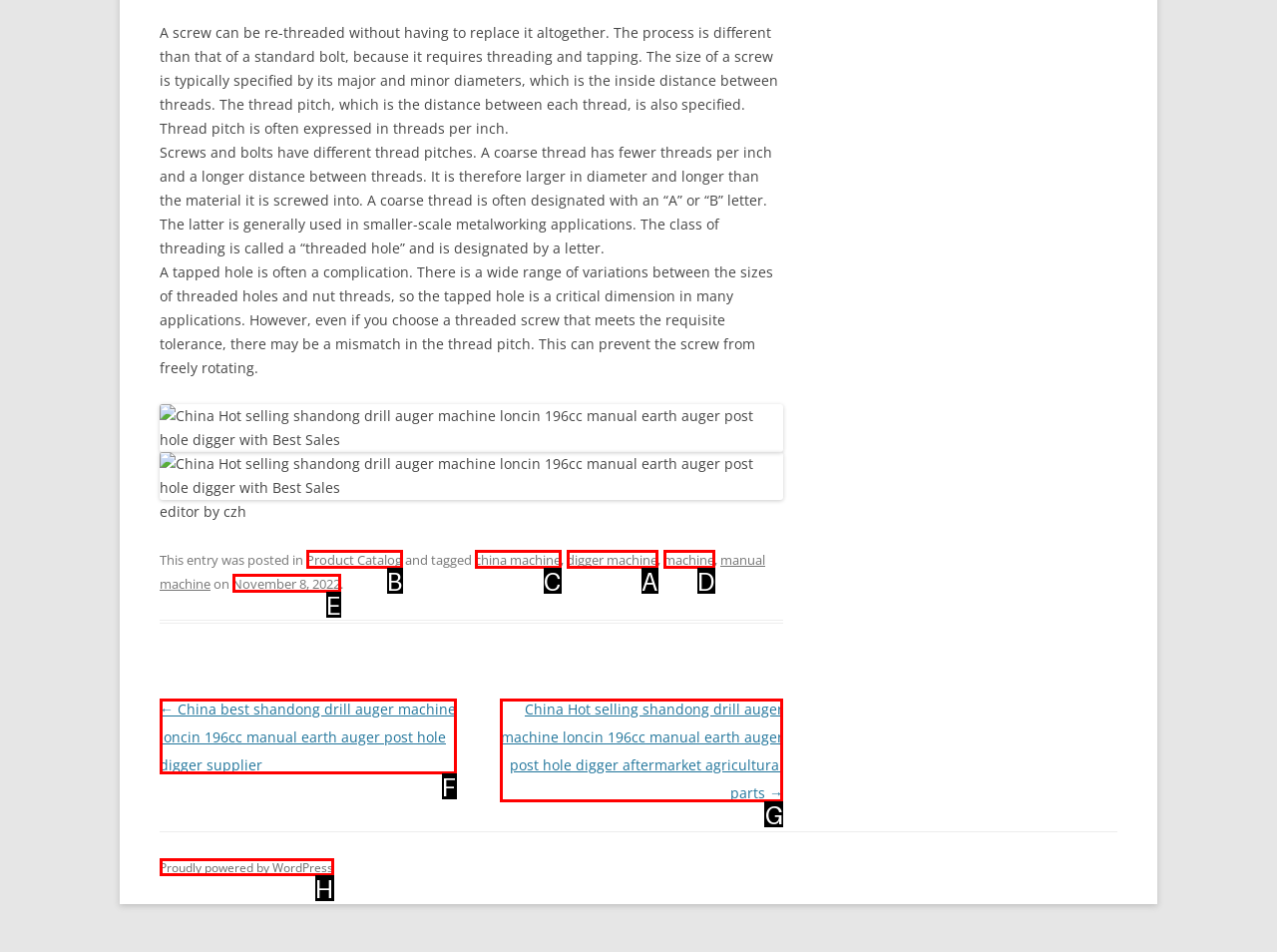Identify the HTML element you need to click to achieve the task: Check refund and returns policy. Respond with the corresponding letter of the option.

None